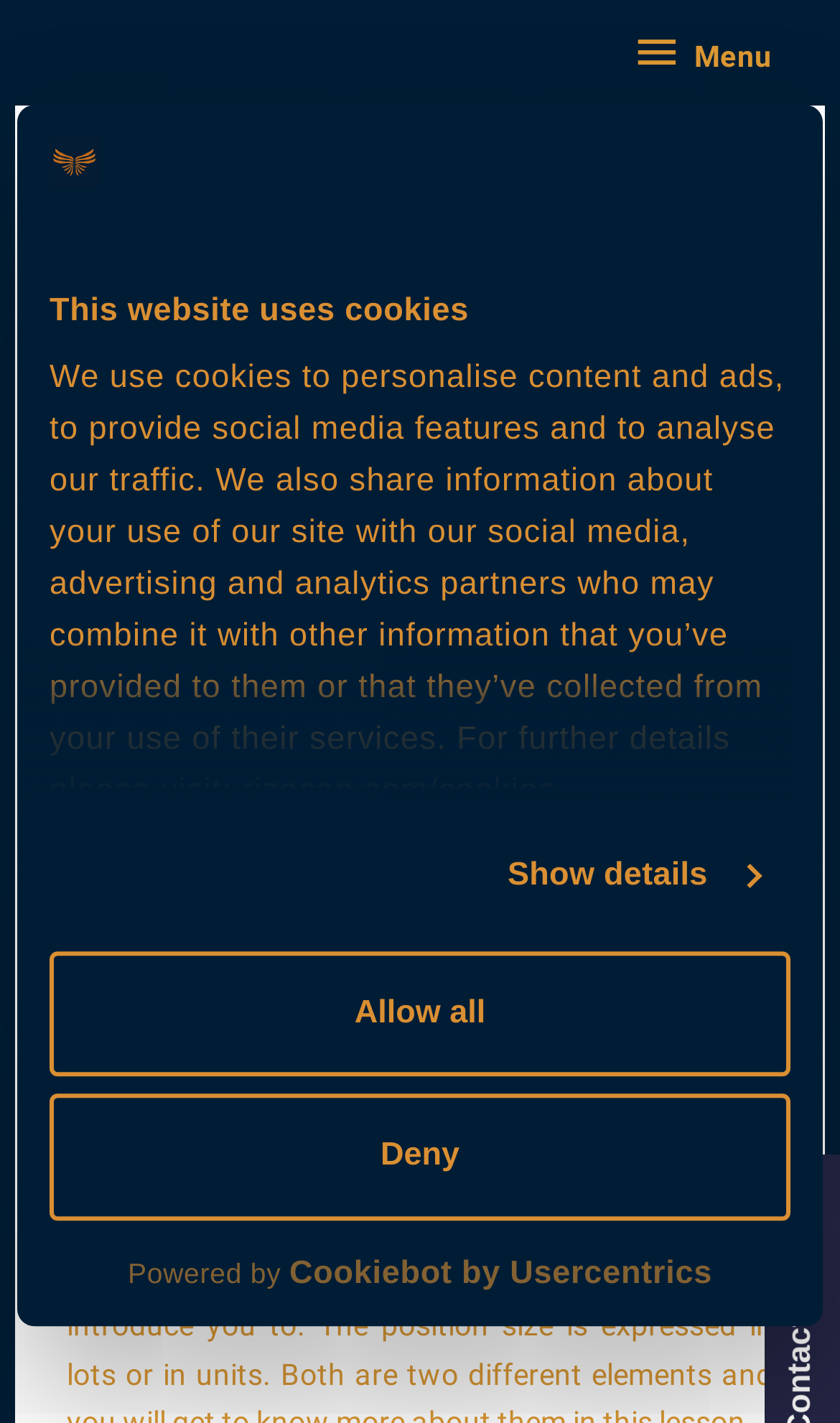Identify and provide the main heading of the webpage.

Determine Position Size in Forex